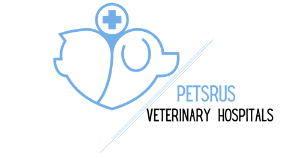Using the information shown in the image, answer the question with as much detail as possible: What symbol is above the veterinary symbol and dog's silhouette?

The question asks about the symbol located above the veterinary symbol and dog's silhouette in the logo. By analyzing the logo, it is evident that the symbol above the veterinary symbol and dog's silhouette is a medical cross, which is a universal symbol for health and care.